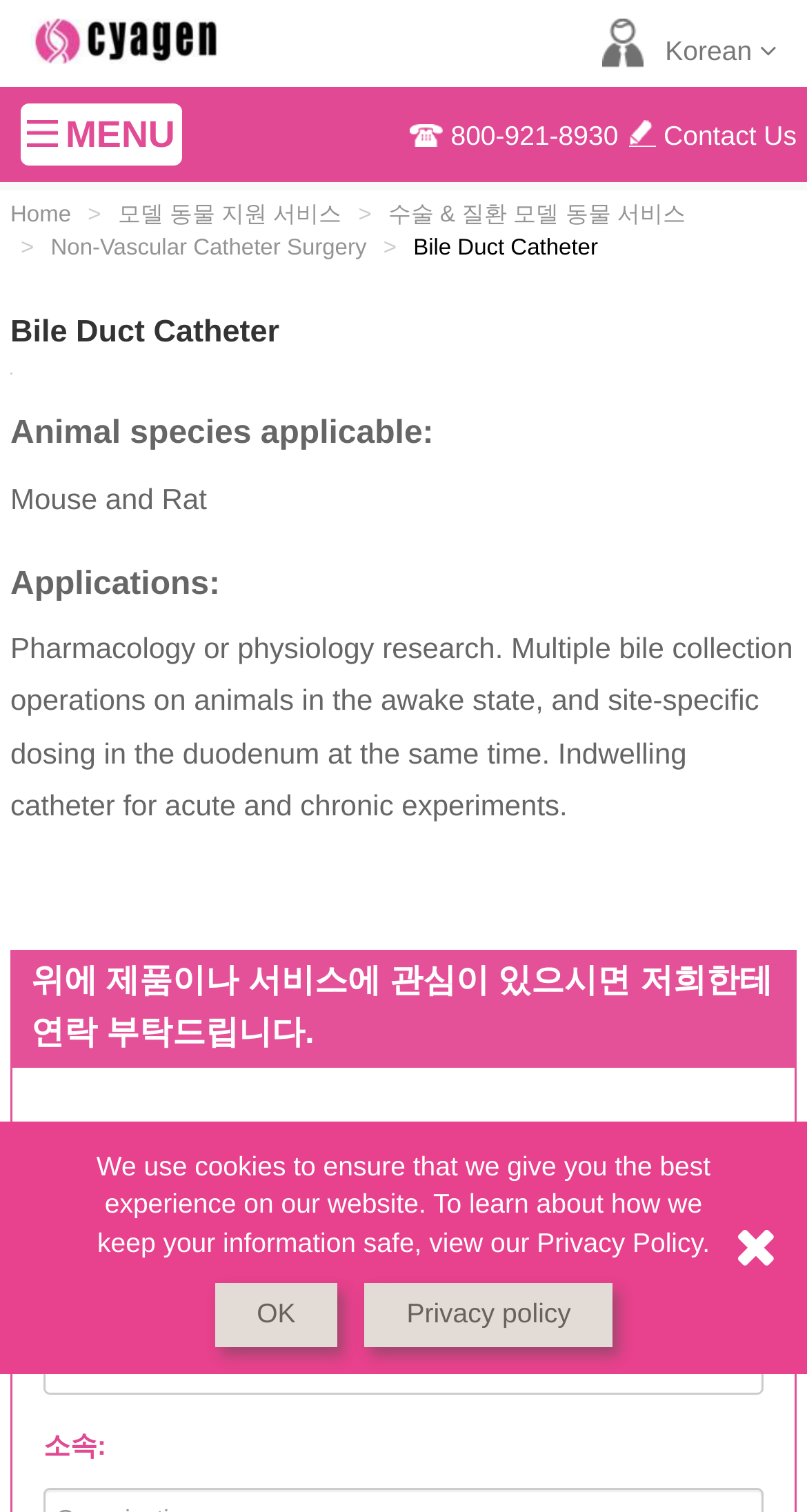Bounding box coordinates are specified in the format (top-left x, top-left y, bottom-right x, bottom-right y). All values are floating point numbers bounded between 0 and 1. Please provide the bounding box coordinate of the region this sentence describes: Non-Vascular Catheter Surgery

[0.063, 0.156, 0.454, 0.172]